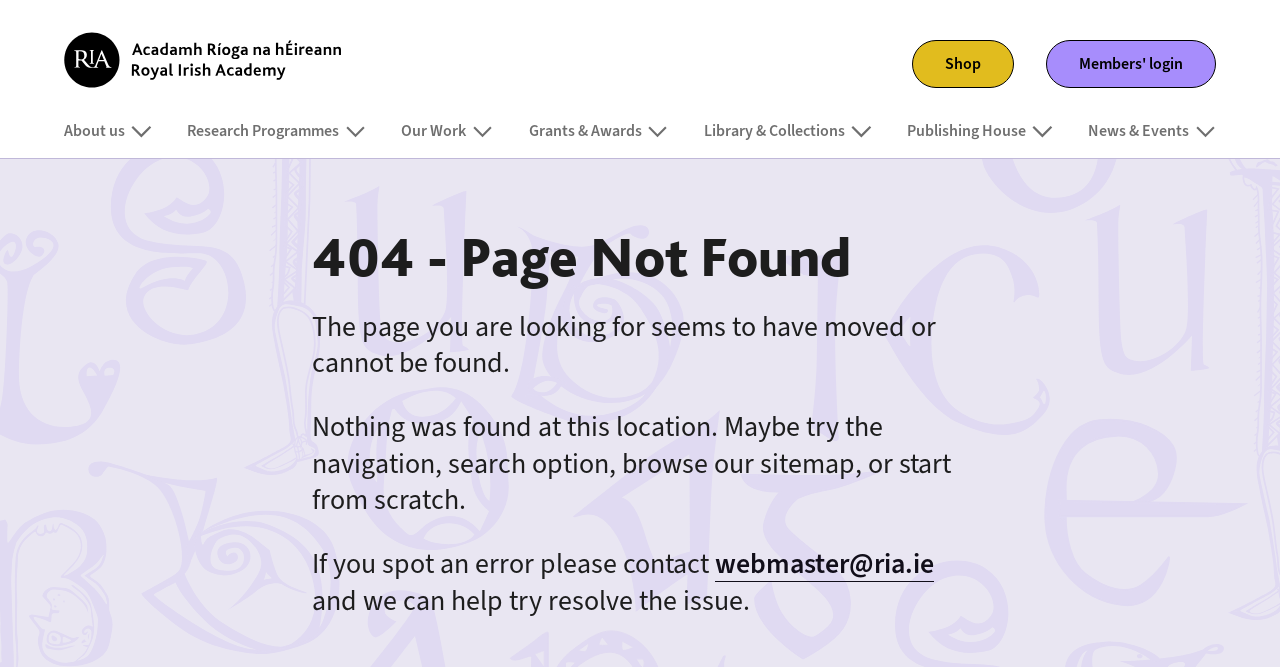Offer a detailed explanation of the webpage layout and contents.

The webpage is a "Page not found" error page from the Royal Irish Academy. At the top left, there is a link to the "Royal Irish Academy" homepage. To the right of it, there are three more links: "Shop", "Members' login", and a series of links to different sections of the website, including "About us", "Research Programmes", "Our Work", "Grants & Awards", "Library & Collections", "Publishing House", and "News & Events".

Below these links, there is a prominent heading "404 - Page Not Found" in the center of the page. Underneath this heading, there are three paragraphs of text explaining that the page the user is looking for cannot be found, suggesting alternative ways to navigate the website, and providing an email address to contact the webmaster if there is an error. The email address "webmaster@ria.ie" is a clickable link.